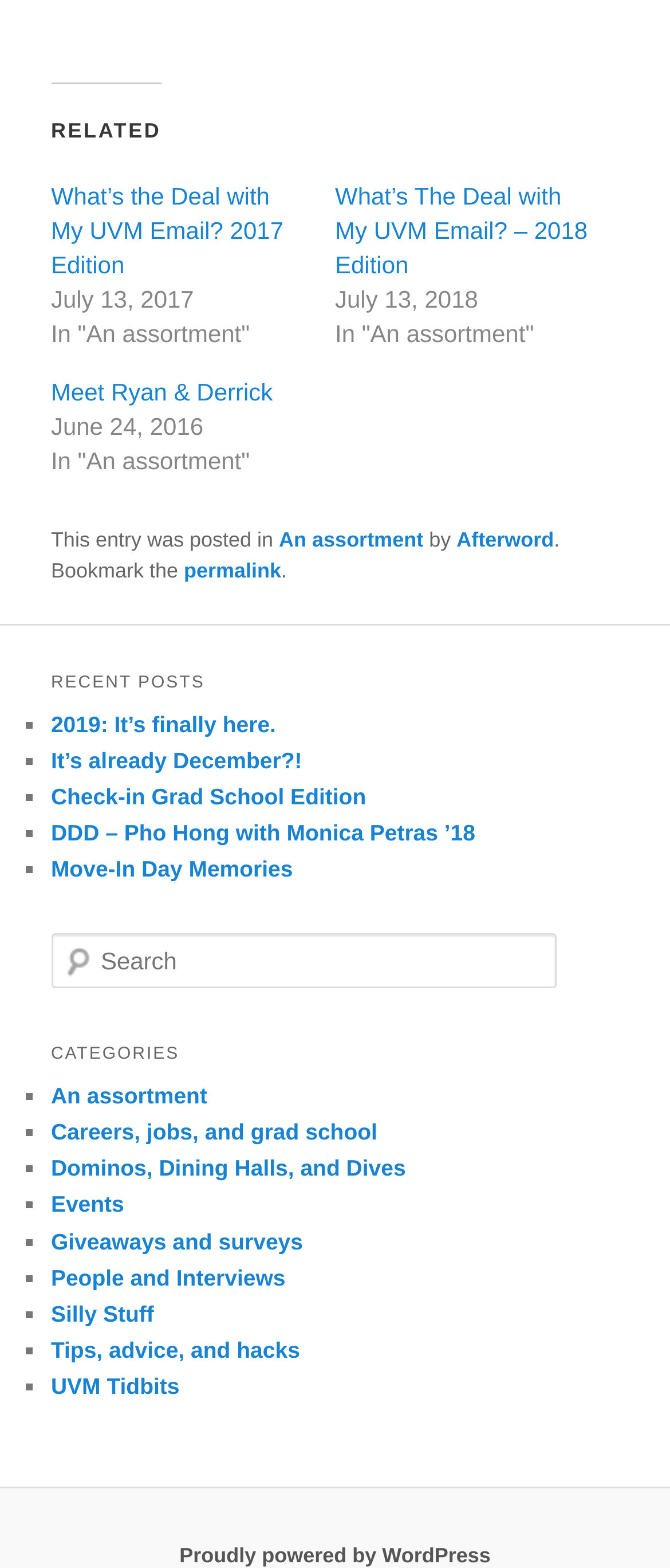What is the purpose of the textbox?
Look at the image and provide a detailed response to the question.

I found a textbox element with the text 'Search' and no other information. Based on the context, I inferred that the purpose of the textbox is to search for something on the website.